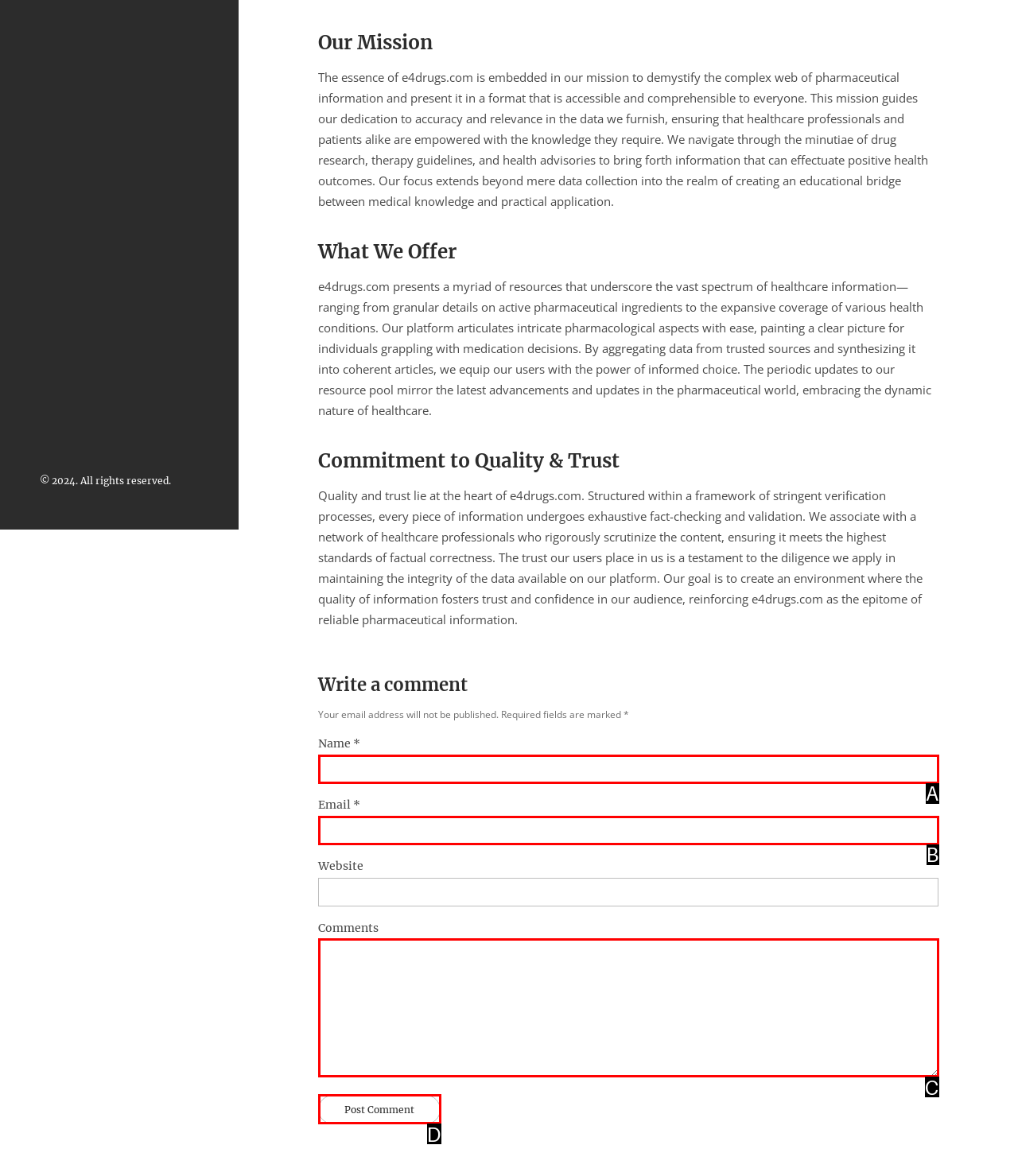Determine which HTML element matches the given description: parent_node: Email * name="email". Provide the corresponding option's letter directly.

B